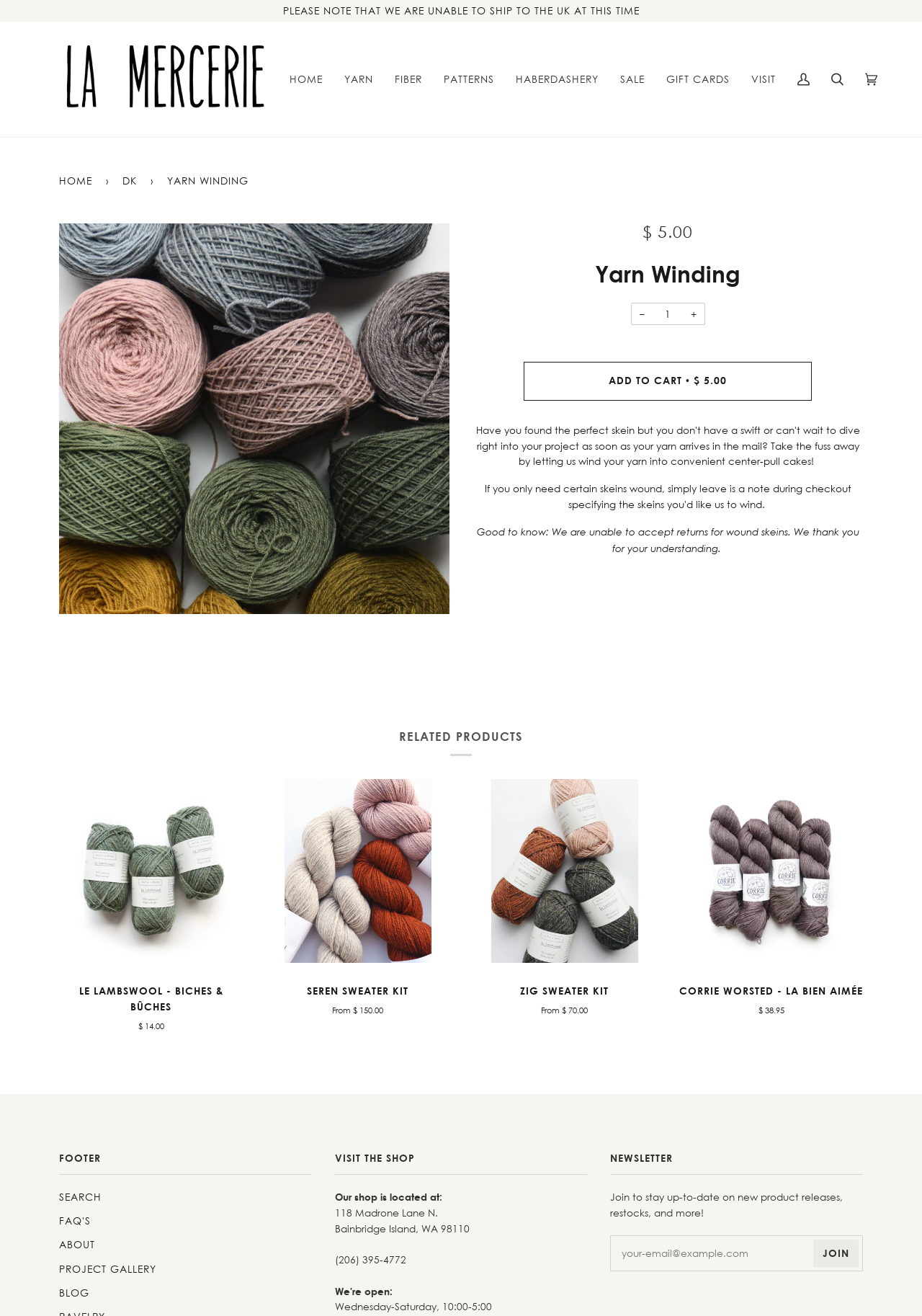What is the name of the shop?
Respond to the question with a single word or phrase according to the image.

La Mercerie